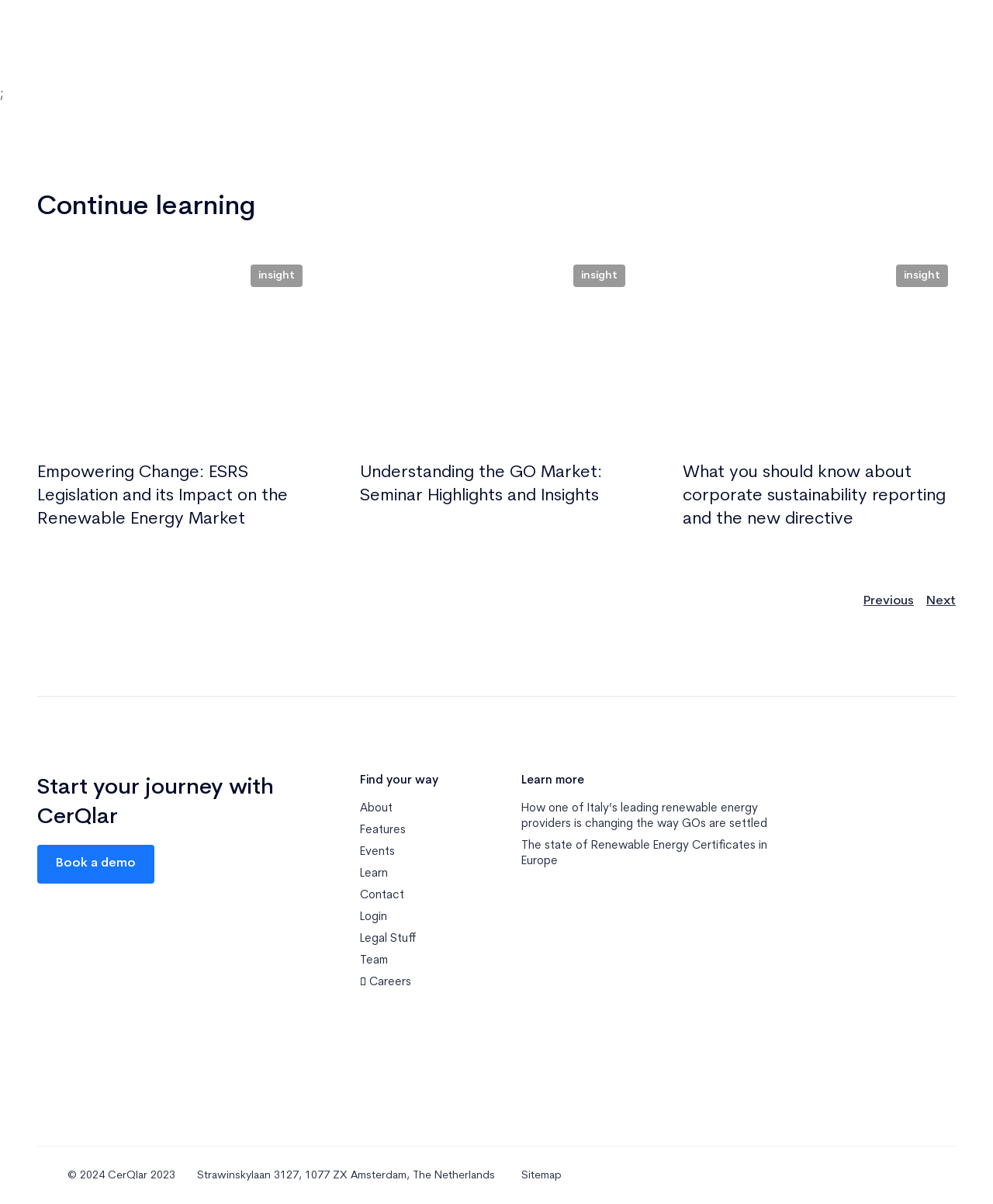Refer to the screenshot and answer the following question in detail:
What is the purpose of the 'Book a demo' button?

The 'Book a demo' button is likely intended for users to schedule a demonstration of CerQlar's services or products, possibly to learn more about their offerings in the renewable energy sector.